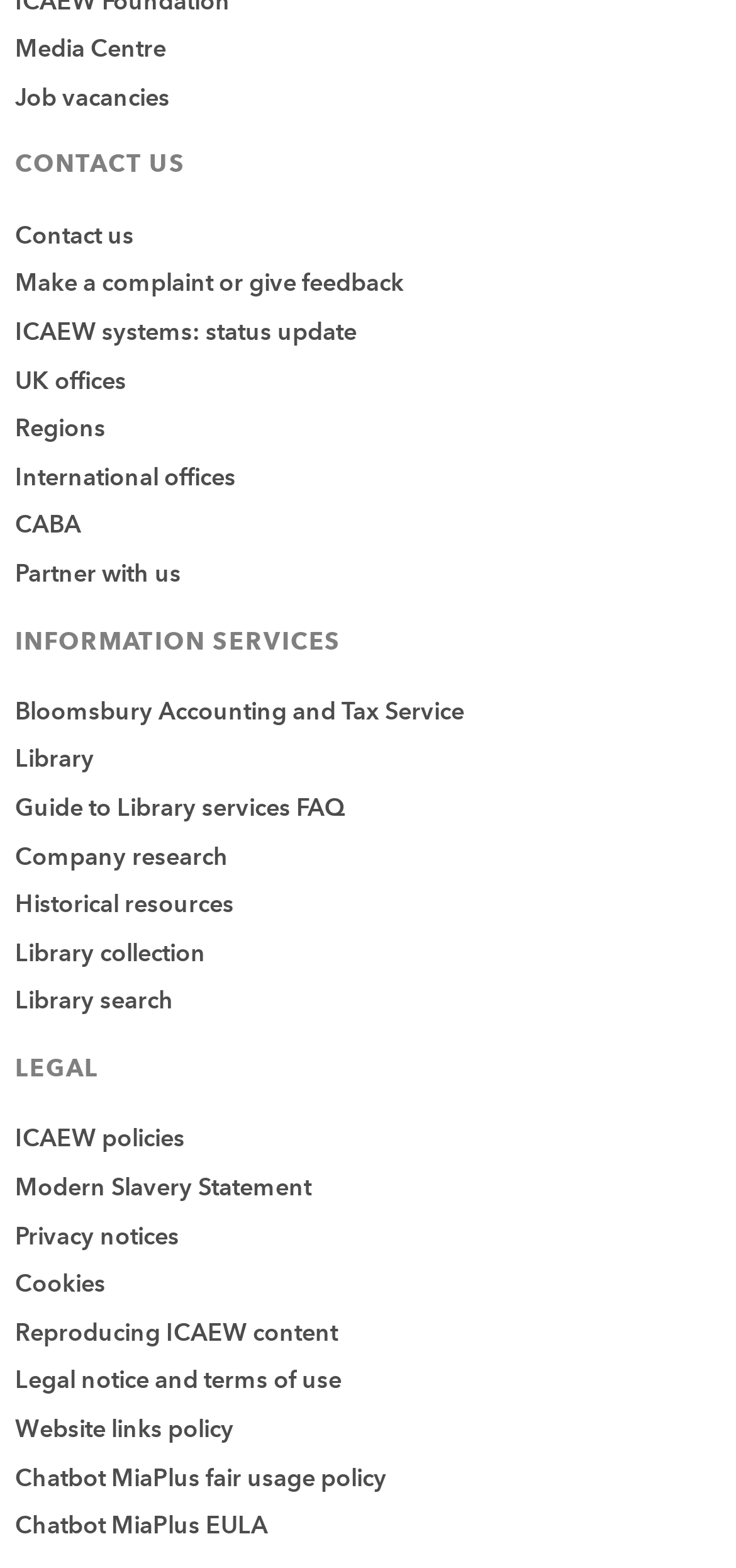Find the bounding box coordinates for the HTML element specified by: "ICAEW systems: status update".

[0.021, 0.202, 0.485, 0.222]